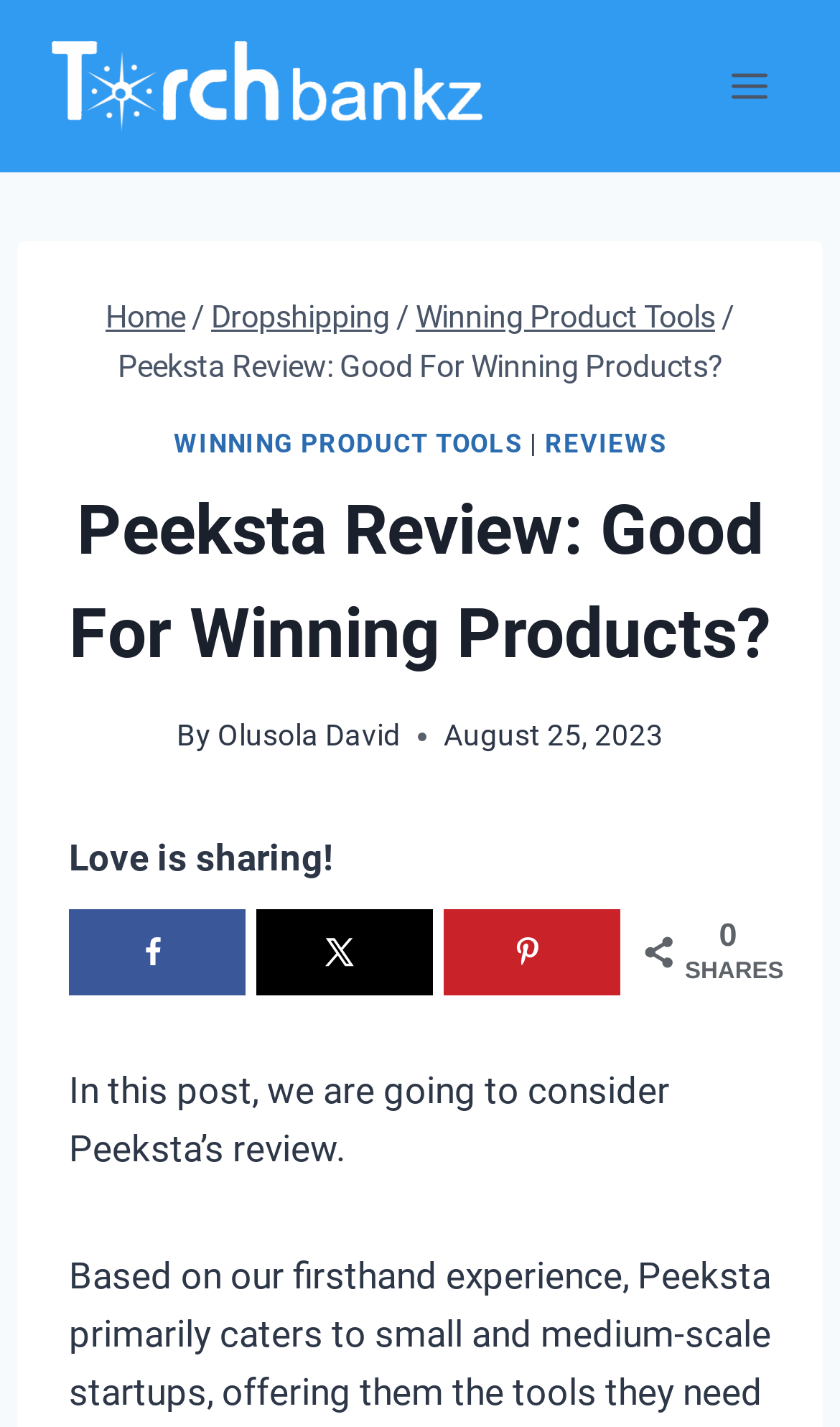Identify the bounding box coordinates of the area that should be clicked in order to complete the given instruction: "Read the review by Olusola David". The bounding box coordinates should be four float numbers between 0 and 1, i.e., [left, top, right, bottom].

[0.259, 0.503, 0.477, 0.527]